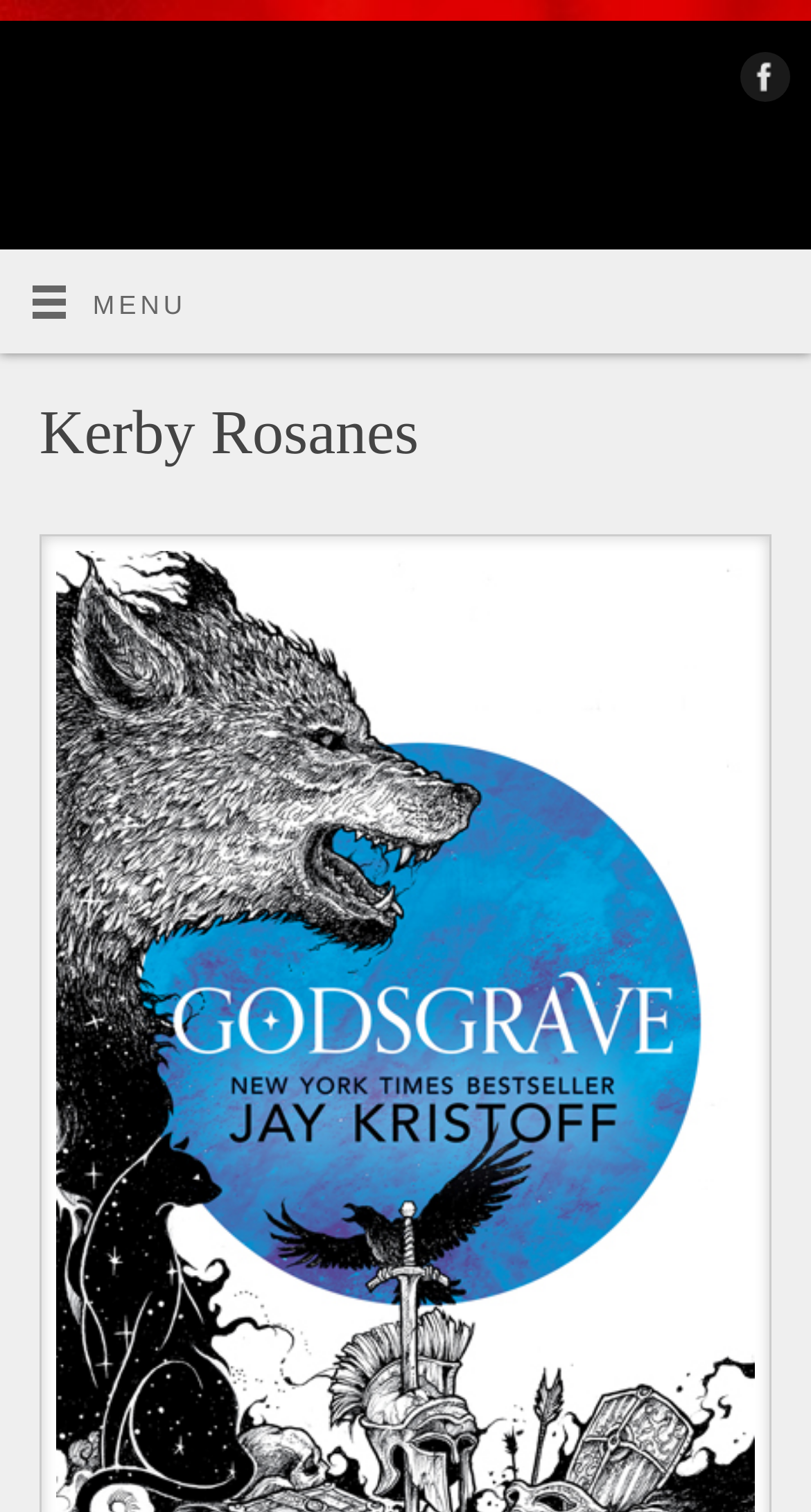Given the element description, predict the bounding box coordinates in the format (top-left x, top-left y, bottom-right x, bottom-right y). Make sure all values are between 0 and 1. Here is the element description: title="Facebook"

[0.9, 0.034, 0.974, 0.078]